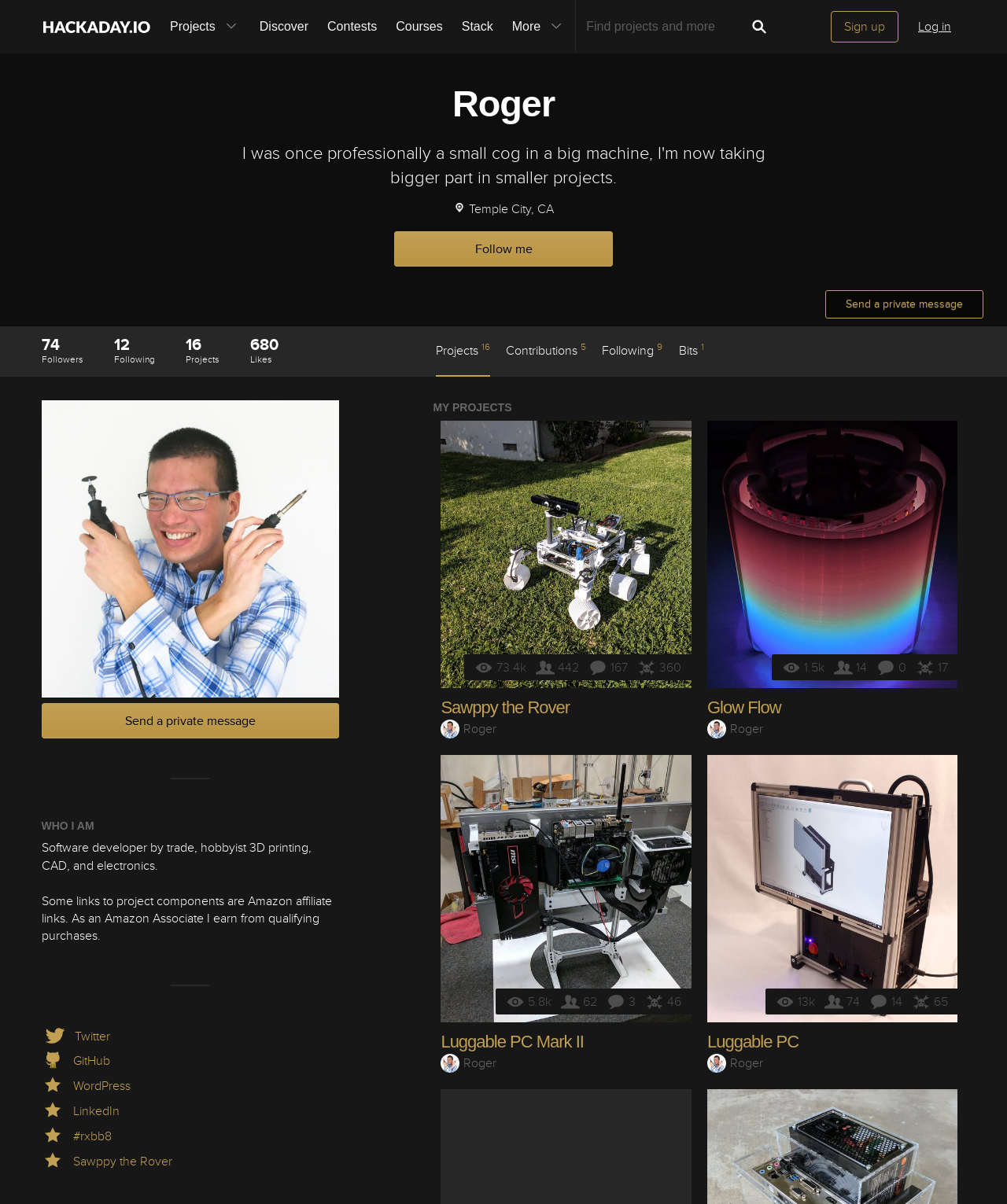Can you find the bounding box coordinates of the area I should click to execute the following instruction: "Check Roger's Twitter profile"?

[0.041, 0.854, 0.109, 0.867]